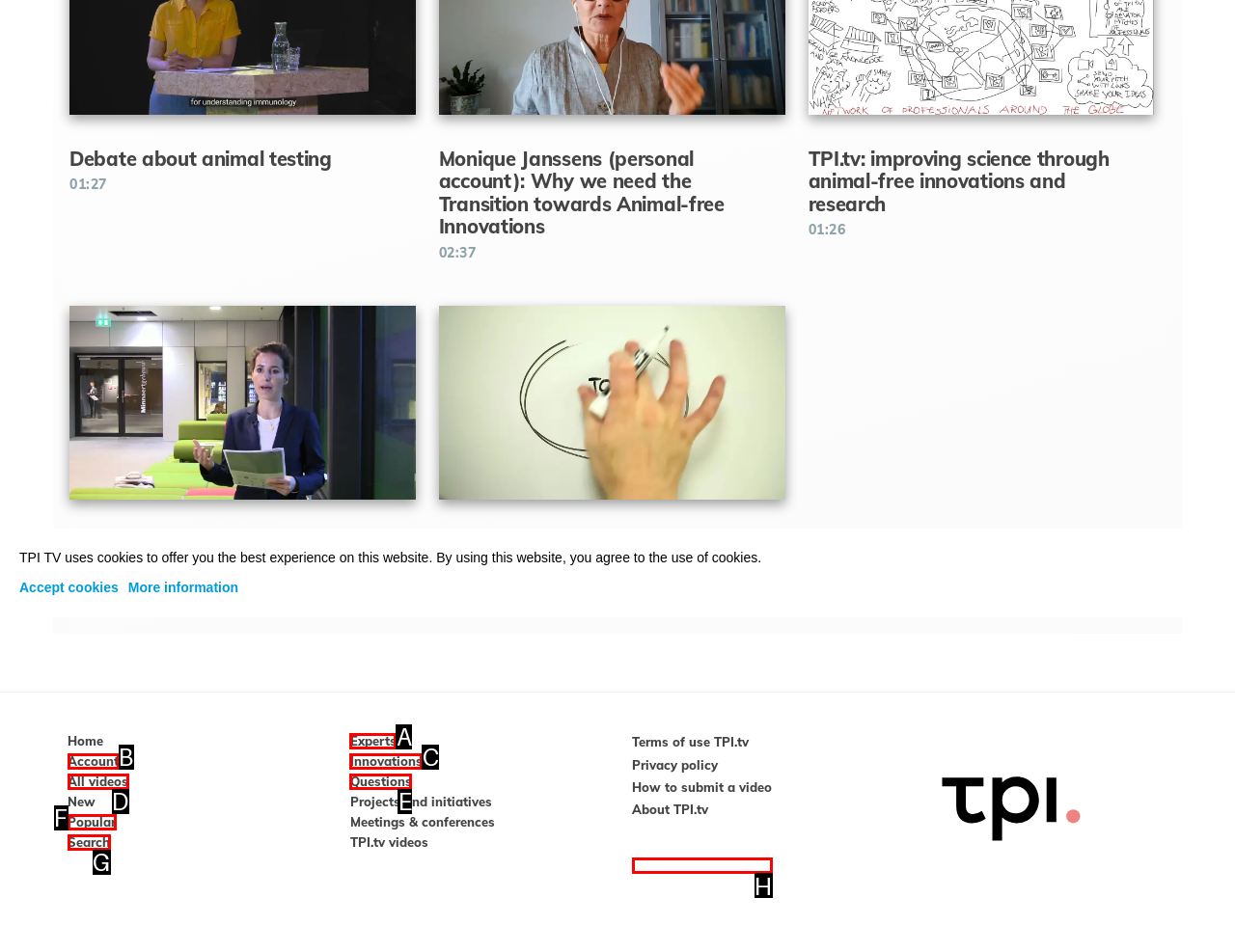Find the option that fits the given description: How to submit a video
Answer with the letter representing the correct choice directly.

H